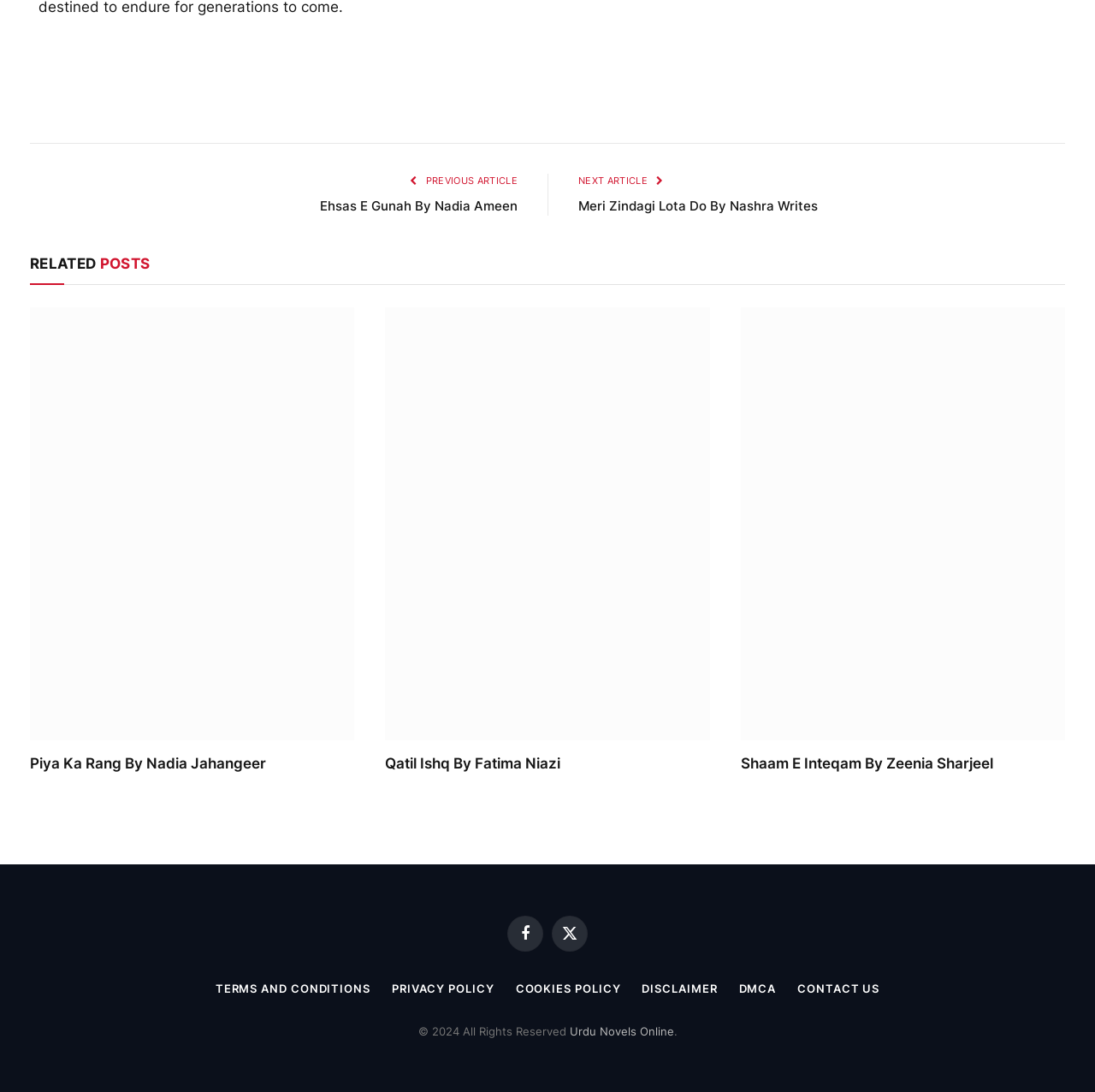Specify the bounding box coordinates of the area that needs to be clicked to achieve the following instruction: "Get in touch with CRS".

None